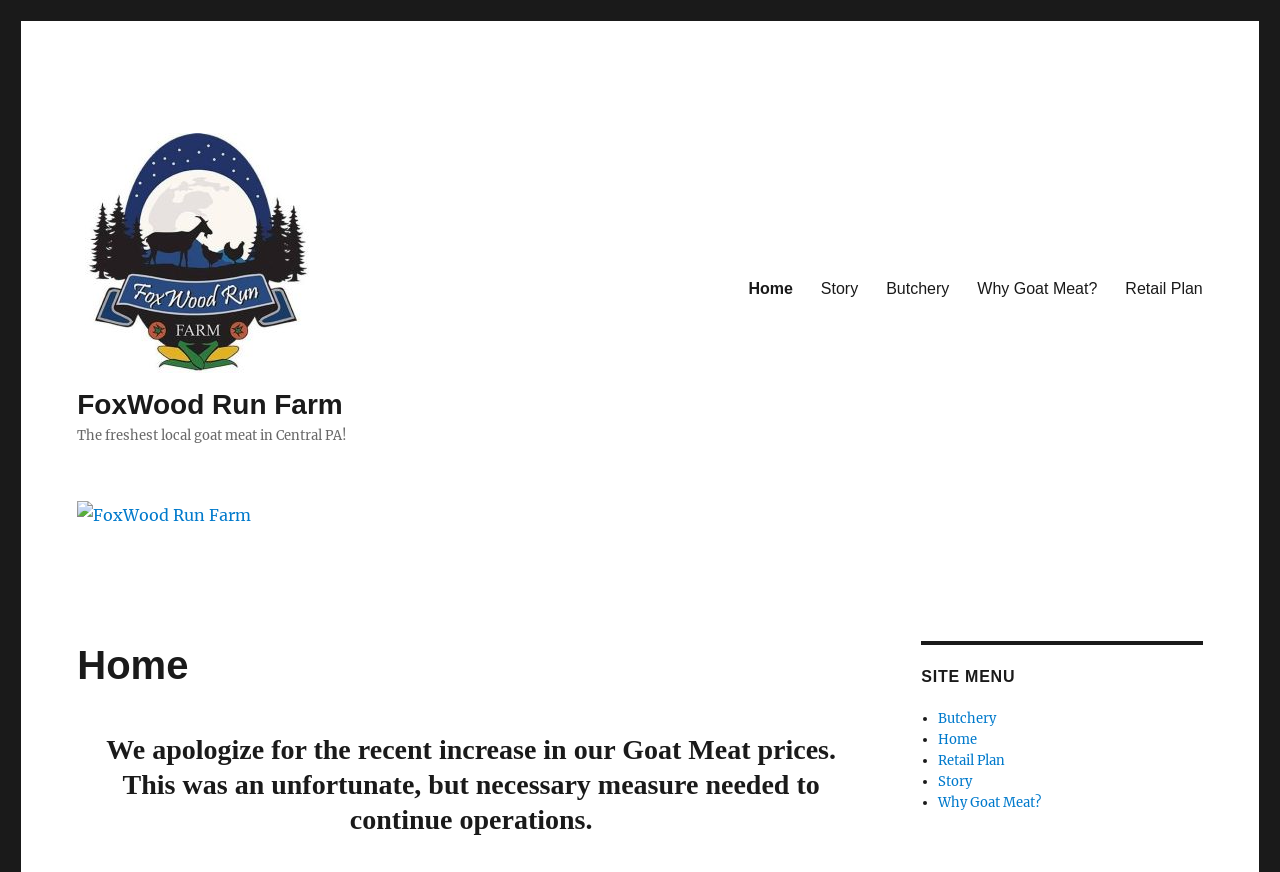Can you provide the bounding box coordinates for the element that should be clicked to implement the instruction: "know why goat meat is a good choice"?

[0.753, 0.306, 0.868, 0.354]